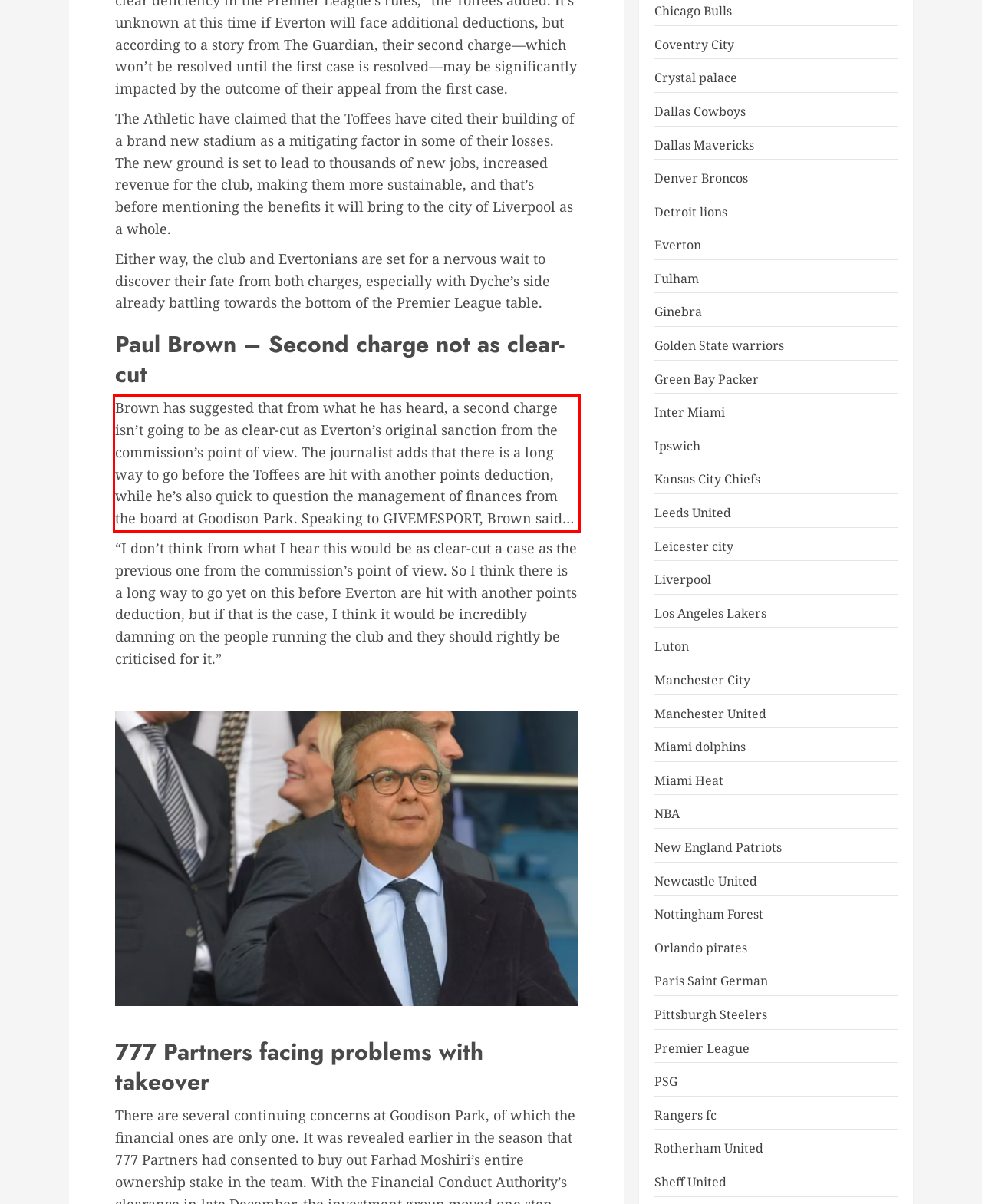Extract and provide the text found inside the red rectangle in the screenshot of the webpage.

Brown has suggested that from what he has heard, a second charge isn’t going to be as clear-cut as Everton’s original sanction from the commission’s point of view. The journalist adds that there is a long way to go before the Toffees are hit with another points deduction, while he’s also quick to question the management of finances from the board at Goodison Park. Speaking to GIVEMESPORT, Brown said…